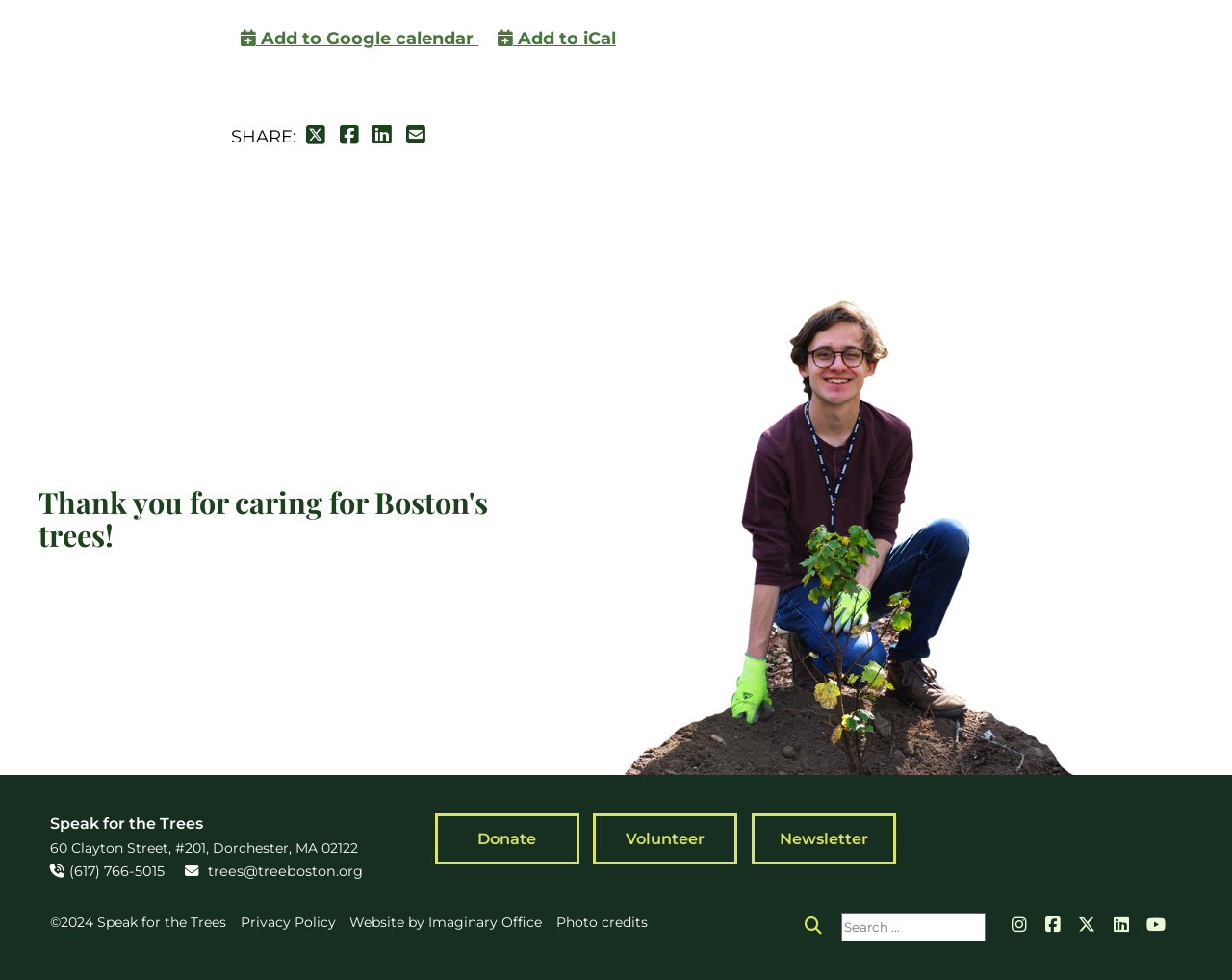Could you find the bounding box coordinates of the clickable area to complete this instruction: "Share on Twitter"?

[0.245, 0.125, 0.271, 0.154]